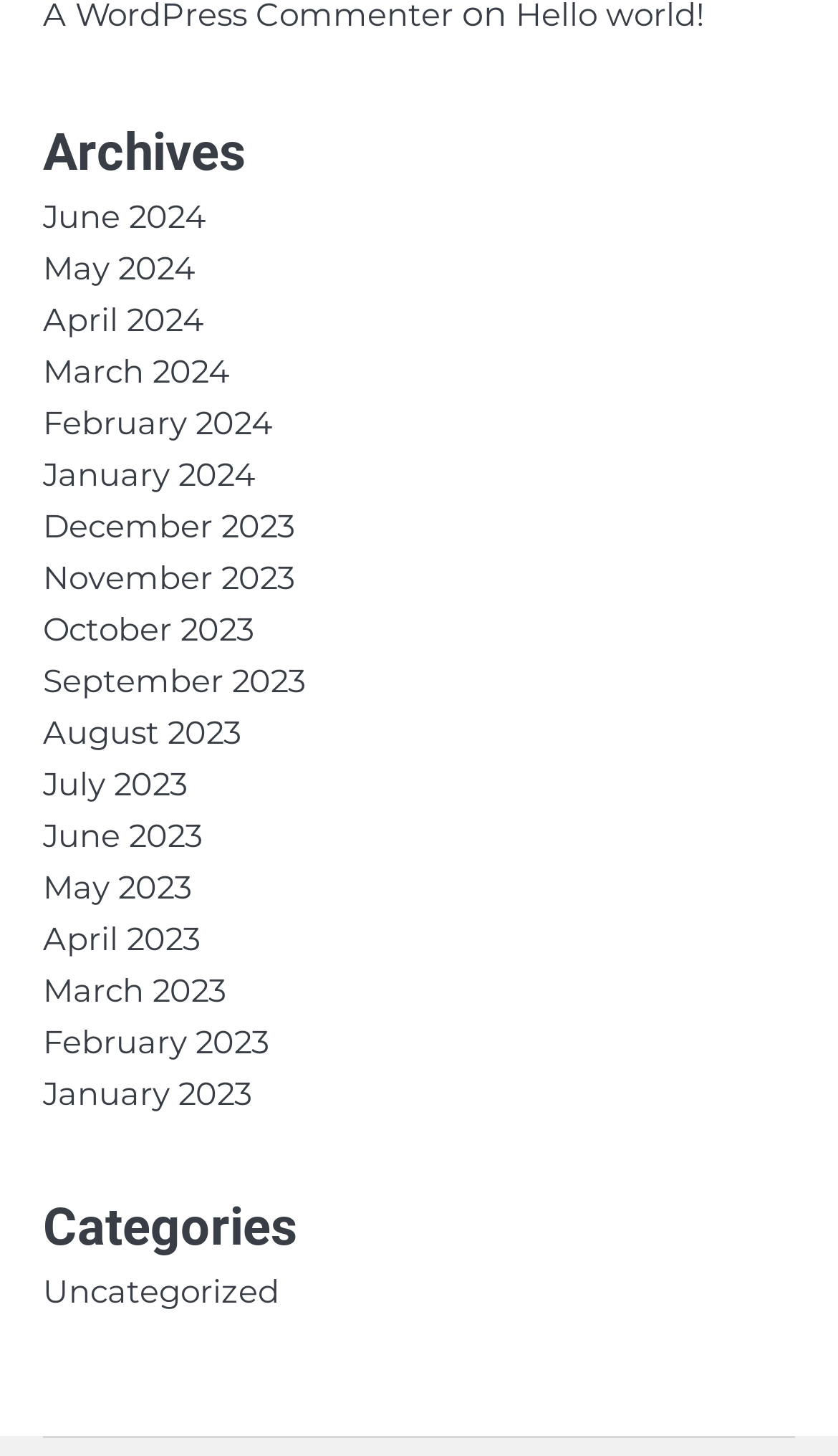For the given element description April 2023, determine the bounding box coordinates of the UI element. The coordinates should follow the format (top-left x, top-left y, bottom-right x, bottom-right y) and be within the range of 0 to 1.

[0.051, 0.633, 0.238, 0.659]